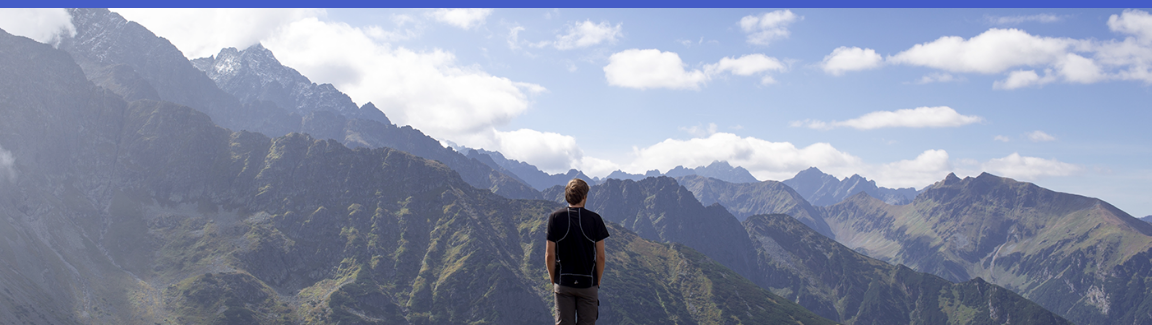What is the landscape in the image composed of?
Look at the image and provide a detailed response to the question.

The caption describes the landscape as 'a breathtaking mountainous landscape, filled with rugged peaks and rolling green hills', indicating that the landscape is composed of these two features.